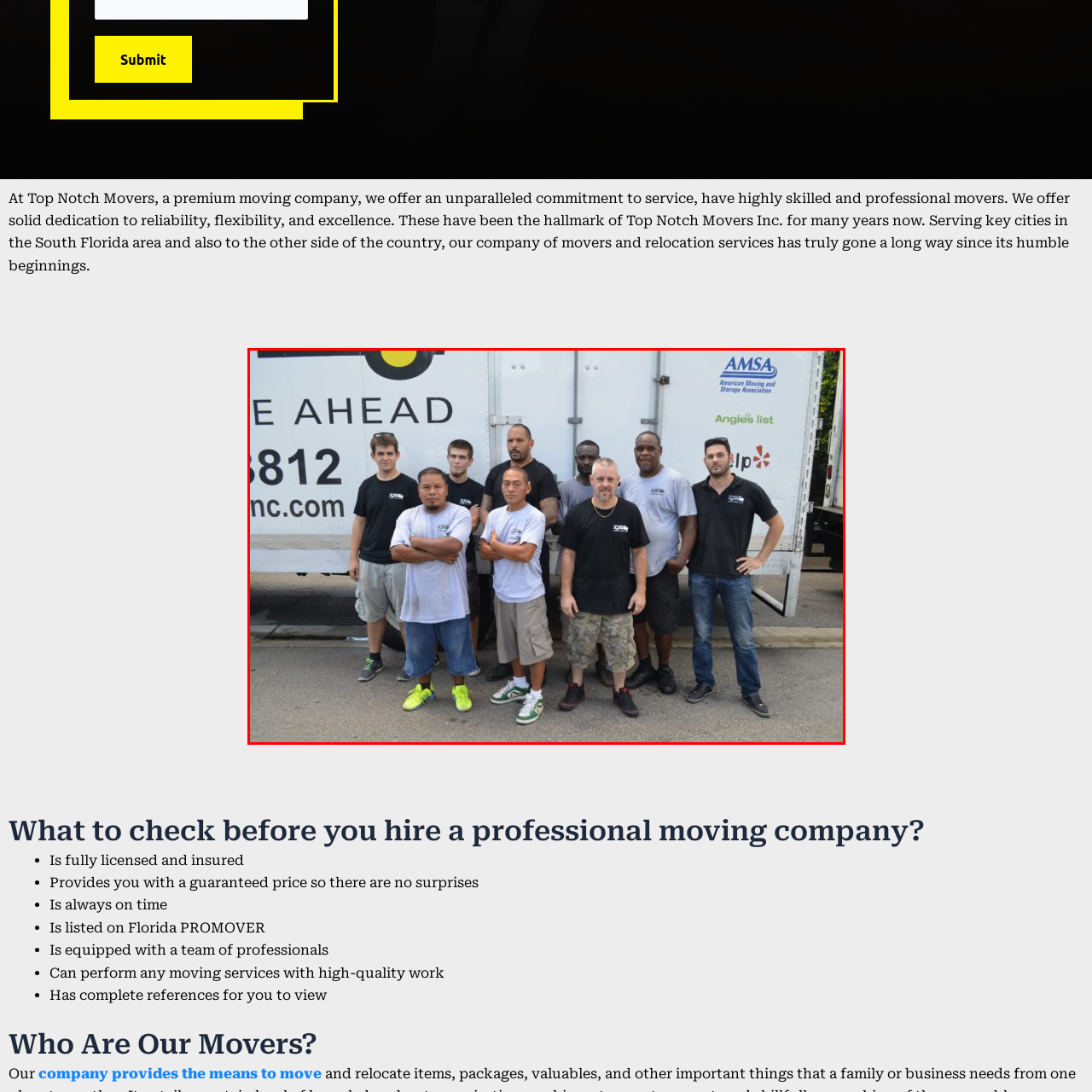What is the primary color of the shirts worn by some movers?  
Please examine the image enclosed within the red bounding box and provide a thorough answer based on what you observe in the image.

Upon examining the image, I noticed that some movers wear black shirts, while others wear white shirts, creating a unified but diverse look.